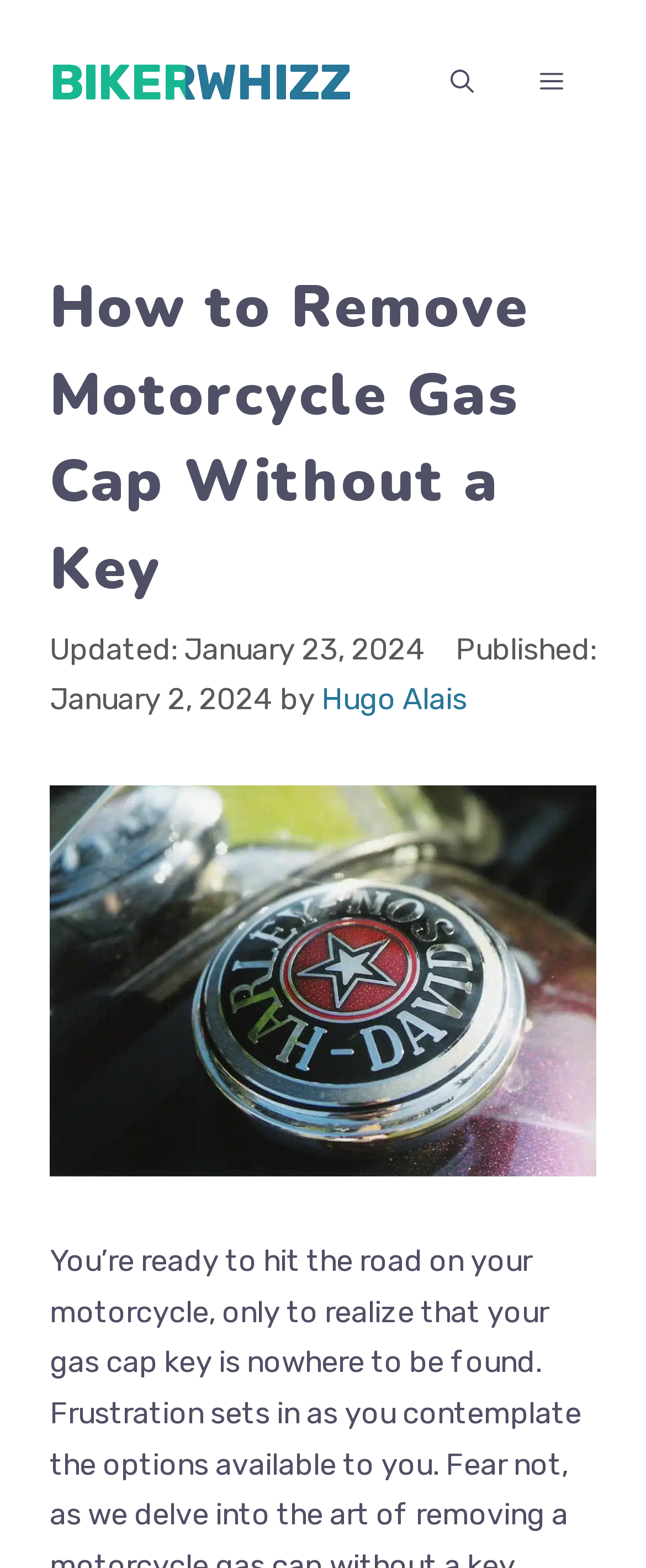Use a single word or phrase to answer the question:
What is the purpose of the button?

MENU